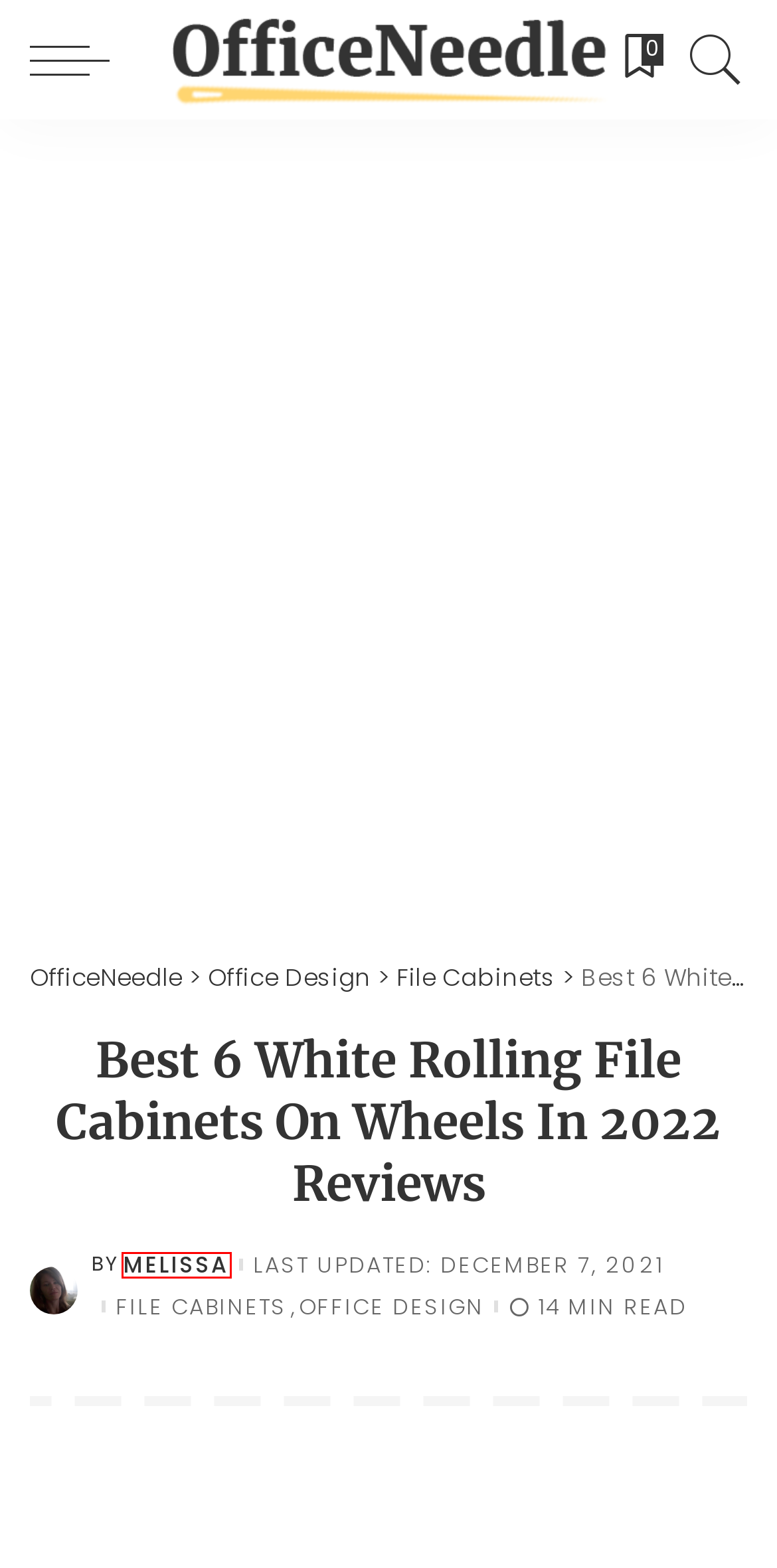Observe the webpage screenshot and focus on the red bounding box surrounding a UI element. Choose the most appropriate webpage description that corresponds to the new webpage after clicking the element in the bounding box. Here are the candidates:
A. Melissa, Author at OfficeNeedle
B. Your Bookmarks - OfficeNeedle
C. OfficeNeedle
D. Business To Start With 1k - OfficeNeedle
E. Best 5 Paper Shredder Lubricants In 2022 - OfficeNeedle
F. File Cabinets Archives - OfficeNeedle
G. Office Design Archives - OfficeNeedle
H. How To Introduce Your Business On Facebook - Examples - OfficeNeedle

A